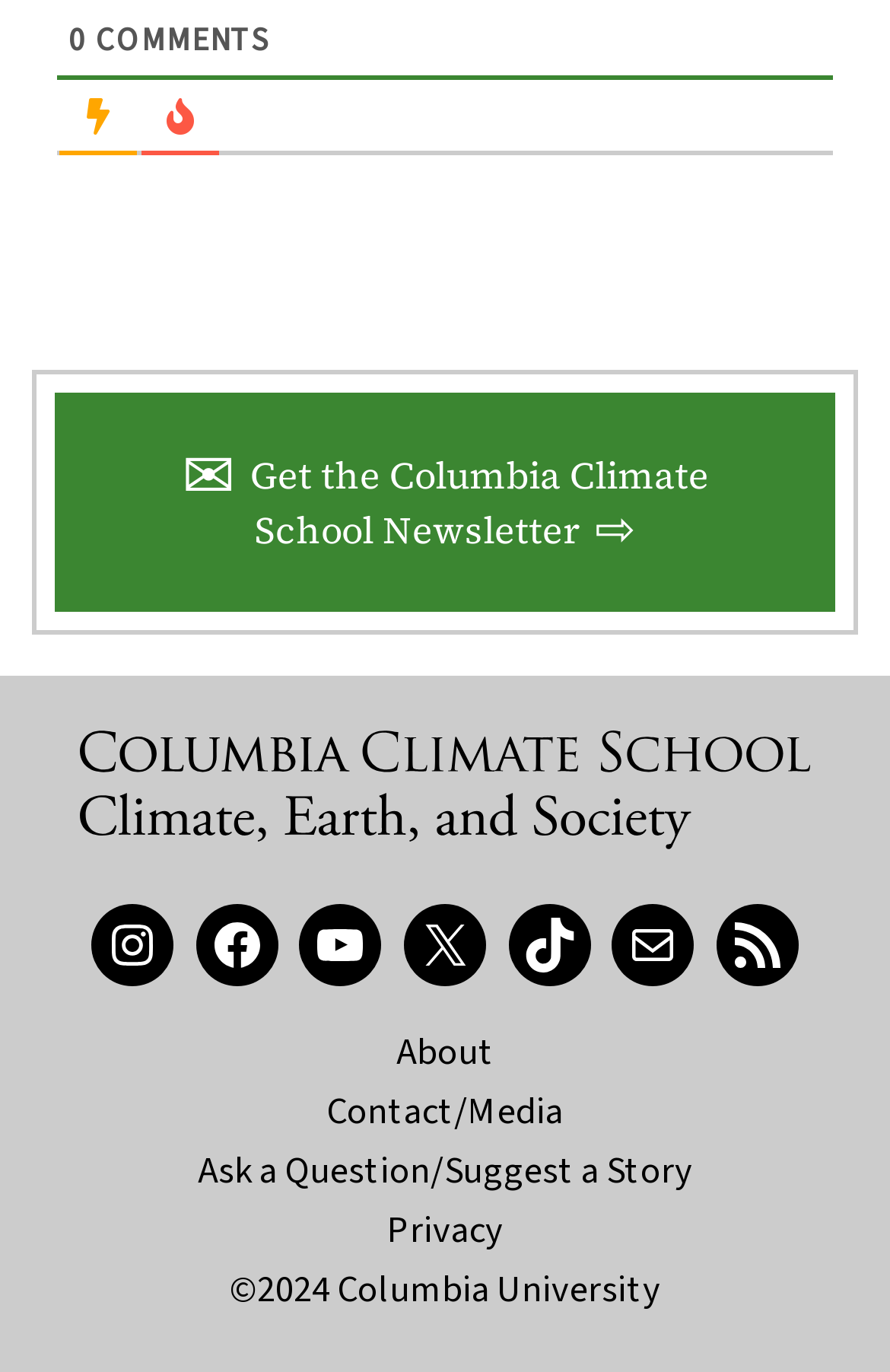What is the text of the first link on the page?
Answer the question with as much detail as you can, using the image as a reference.

I found the text of the first link on the page by looking at the link with the text '✉Get the Columbia Climate School Newsletter⇨' which is located near the top of the page.